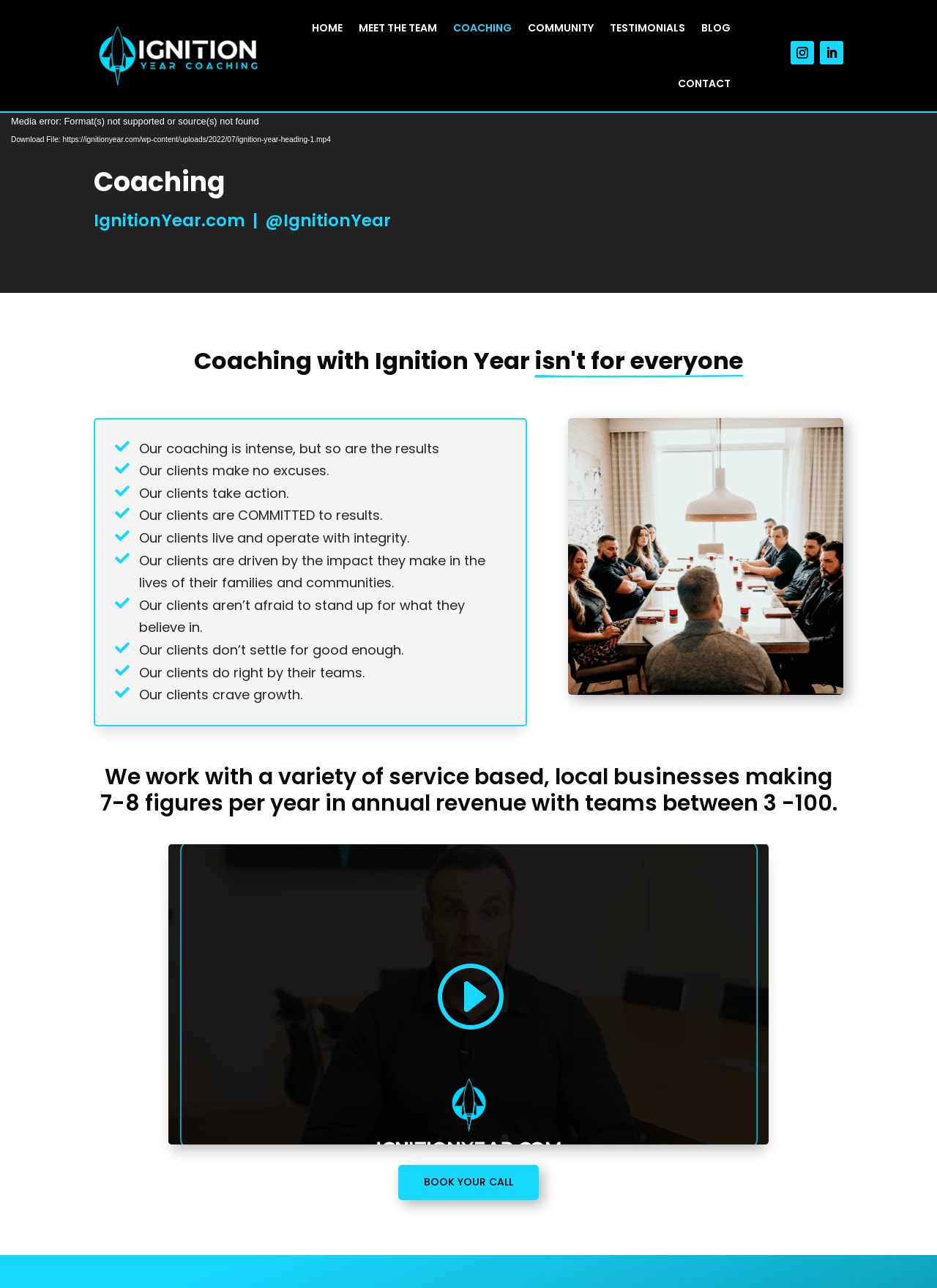Find the bounding box coordinates of the element you need to click on to perform this action: 'Click on the HOME link'. The coordinates should be represented by four float values between 0 and 1, in the format [left, top, right, bottom].

[0.333, 0.0, 0.366, 0.043]